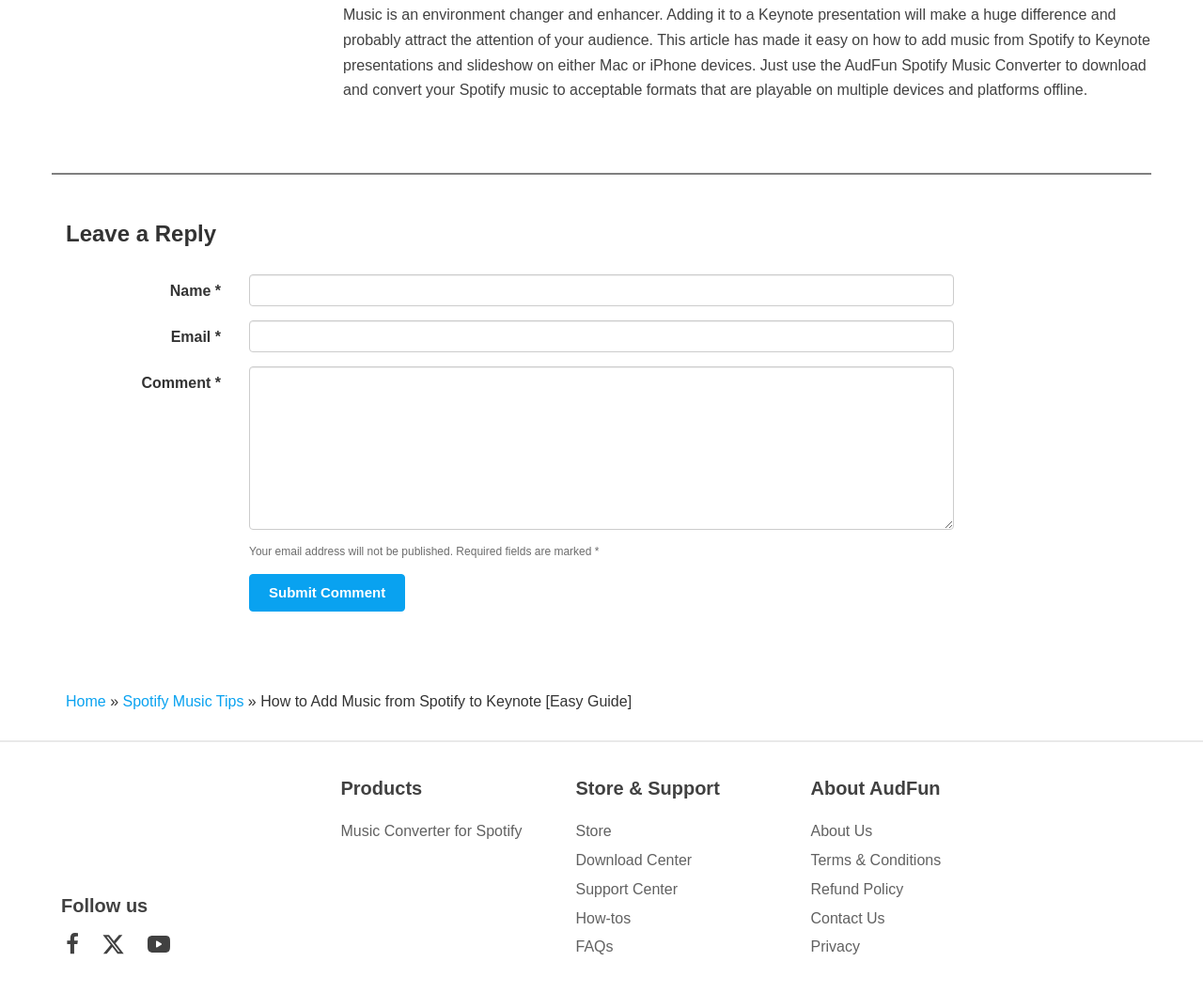What is required to submit a comment?
Refer to the image and provide a one-word or short phrase answer.

Name, Email, and Comment